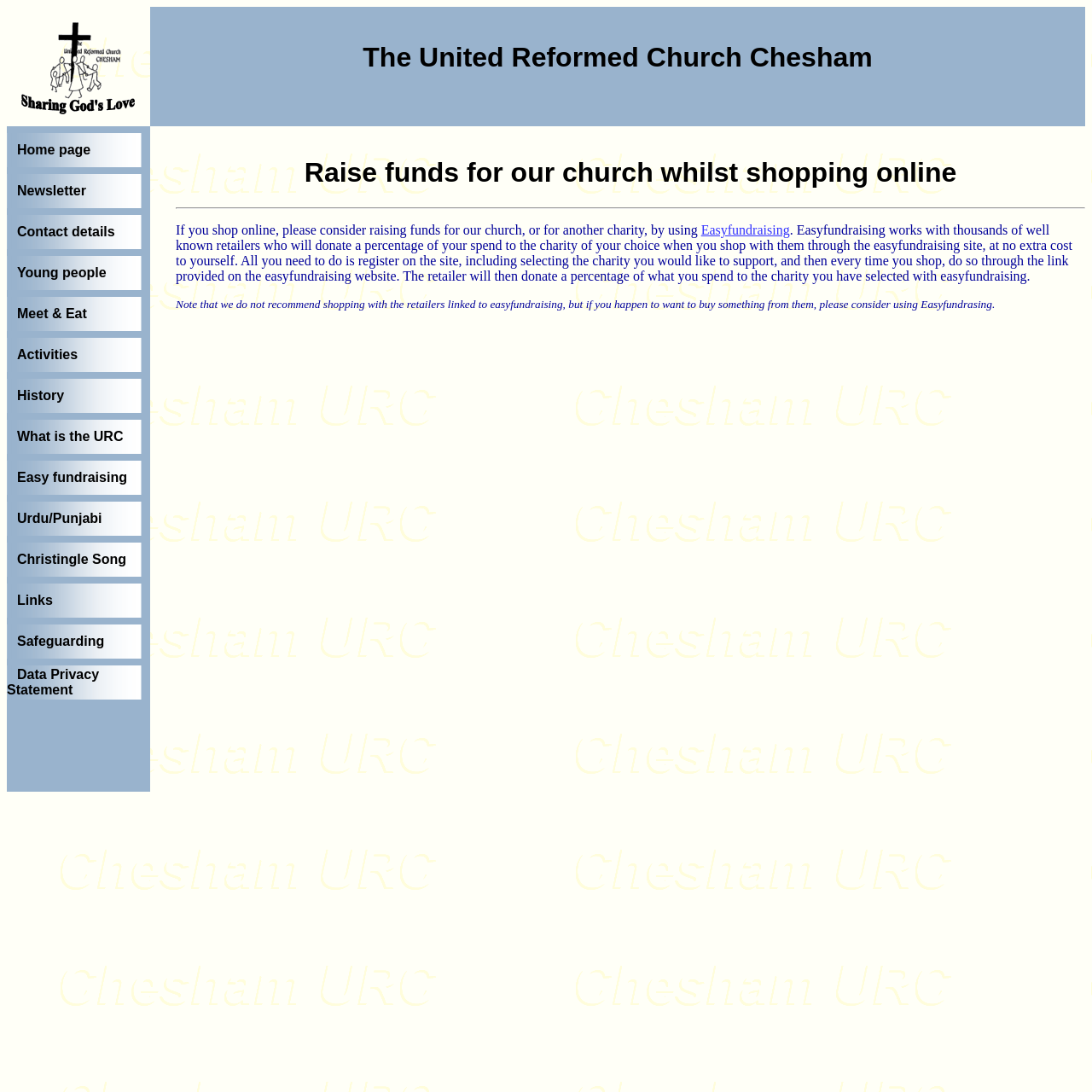Explain the contents of the webpage comprehensively.

The webpage is about Chesham URC (United Reformed Church) and easy fundraising. At the top, there is a logo image and a heading that reads "The United Reformed Church Chesham". Below this, there is a table with multiple rows, each containing an image, a link, and some text. The links are to various pages, including "Home page", "Newsletter", "Contact details", "Young people", "Meet & Eat", "Activities", "History", "What is the URC", "Easy fundraising", "Urdu/Punjabi", and "Christingle Song". The images are small and appear to be icons or bullets. The table takes up most of the page, with the links and images arranged vertically. There are 14 rows in the table, each with a similar structure.